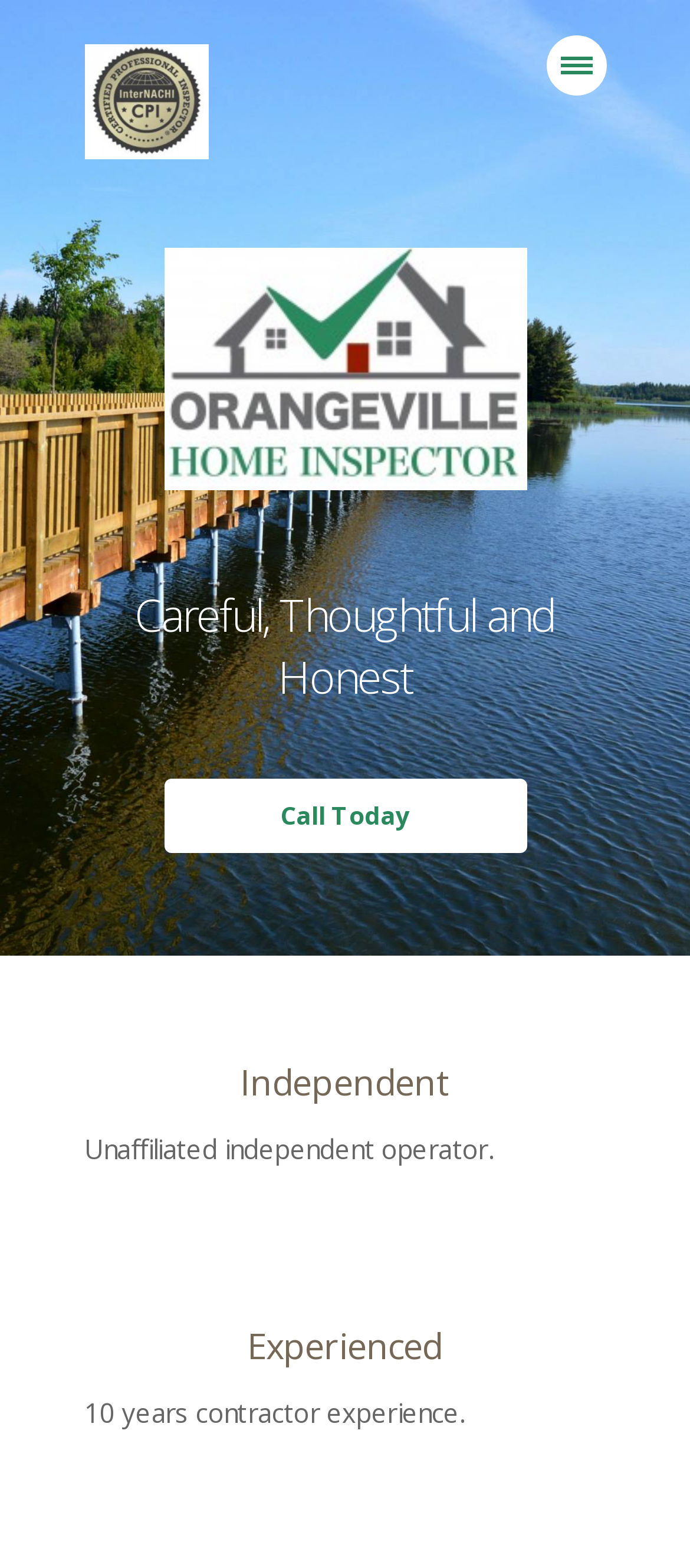What action is encouraged on the webpage?
Based on the image, respond with a single word or phrase.

Call Today